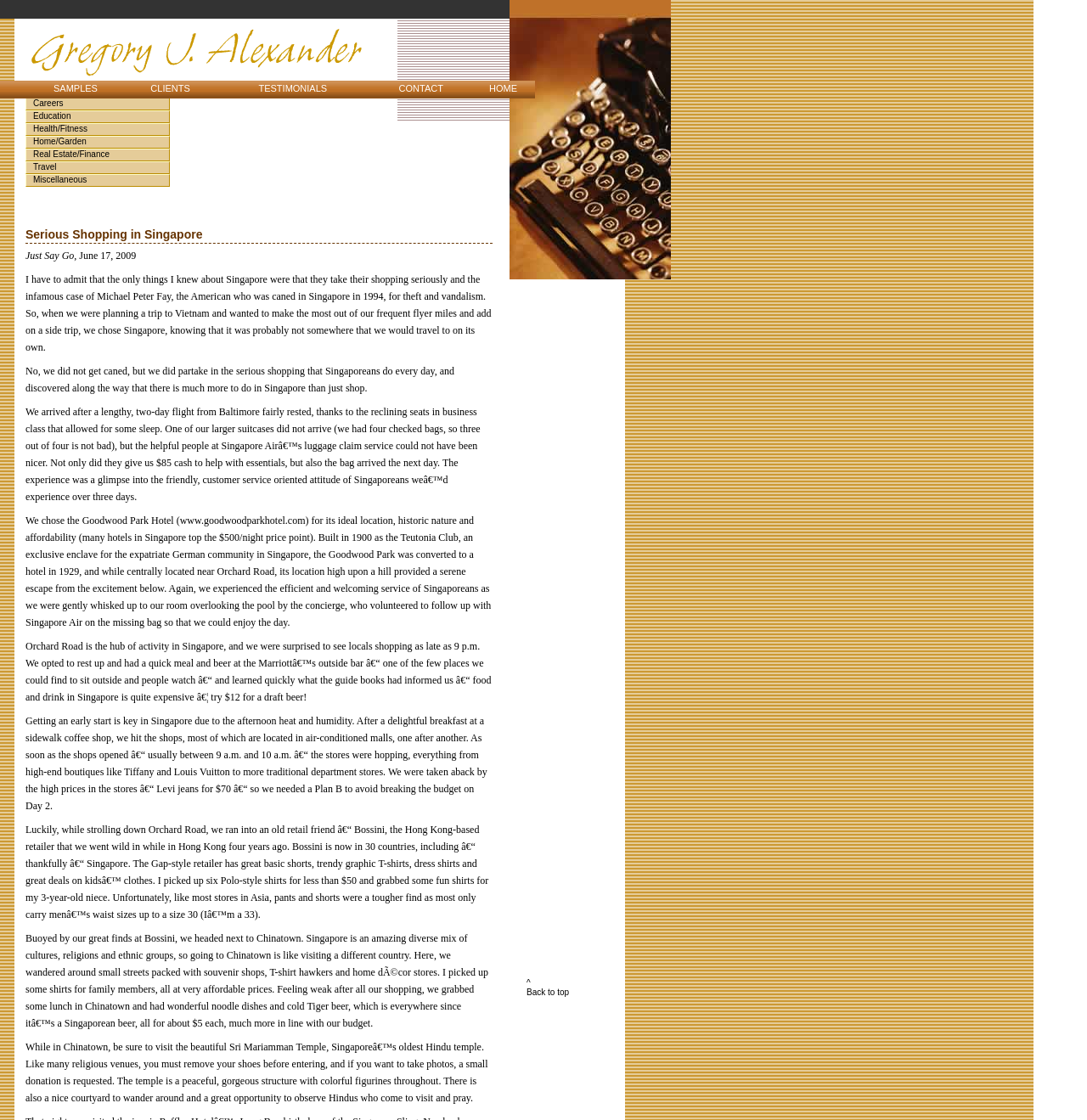Locate the bounding box coordinates of the clickable region to complete the following instruction: "Click on TESTIMONIALS."

[0.238, 0.074, 0.301, 0.083]